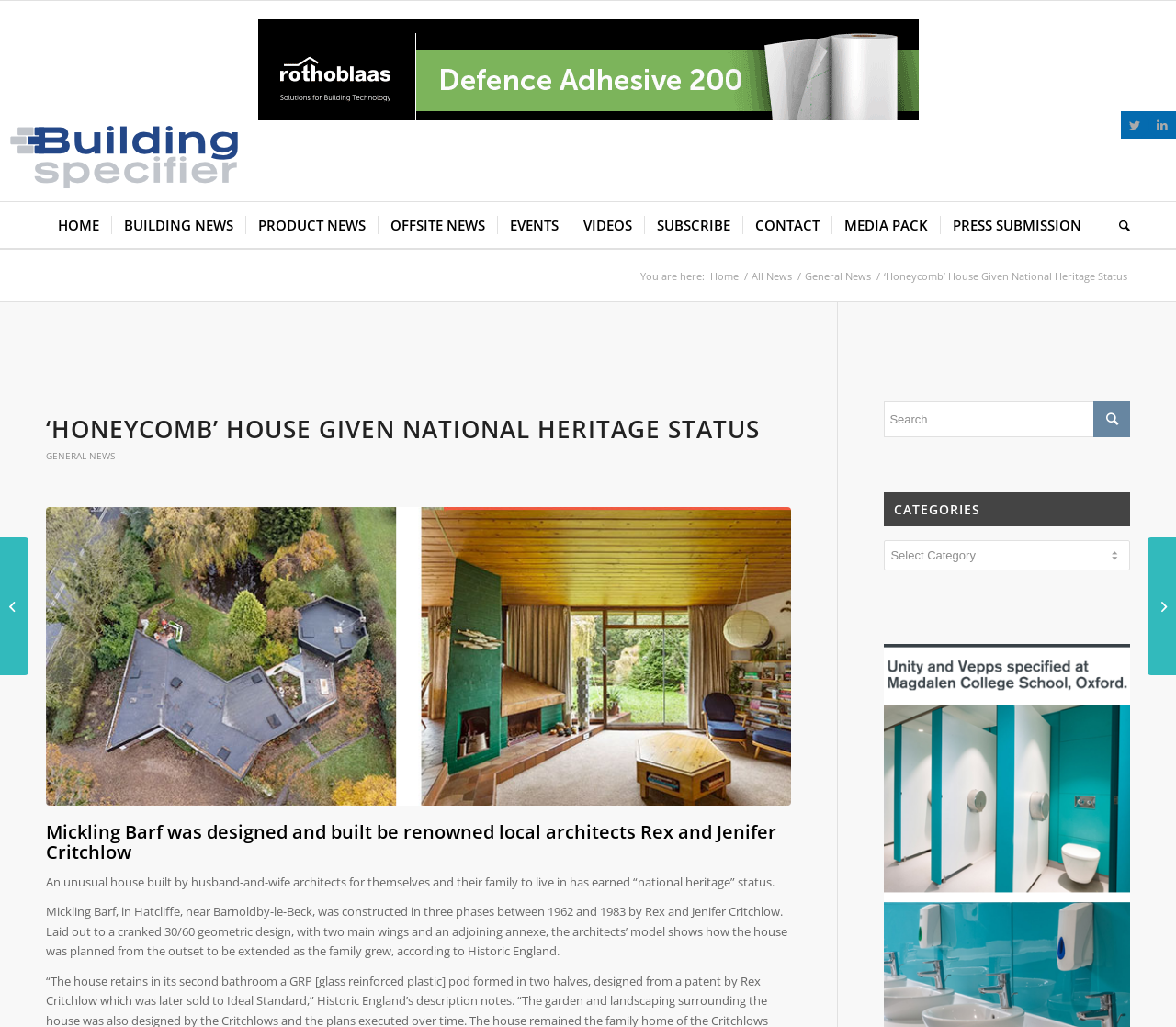Determine the bounding box coordinates of the section to be clicked to follow the instruction: "Search for something". The coordinates should be given as four float numbers between 0 and 1, formatted as [left, top, right, bottom].

[0.752, 0.391, 0.961, 0.426]